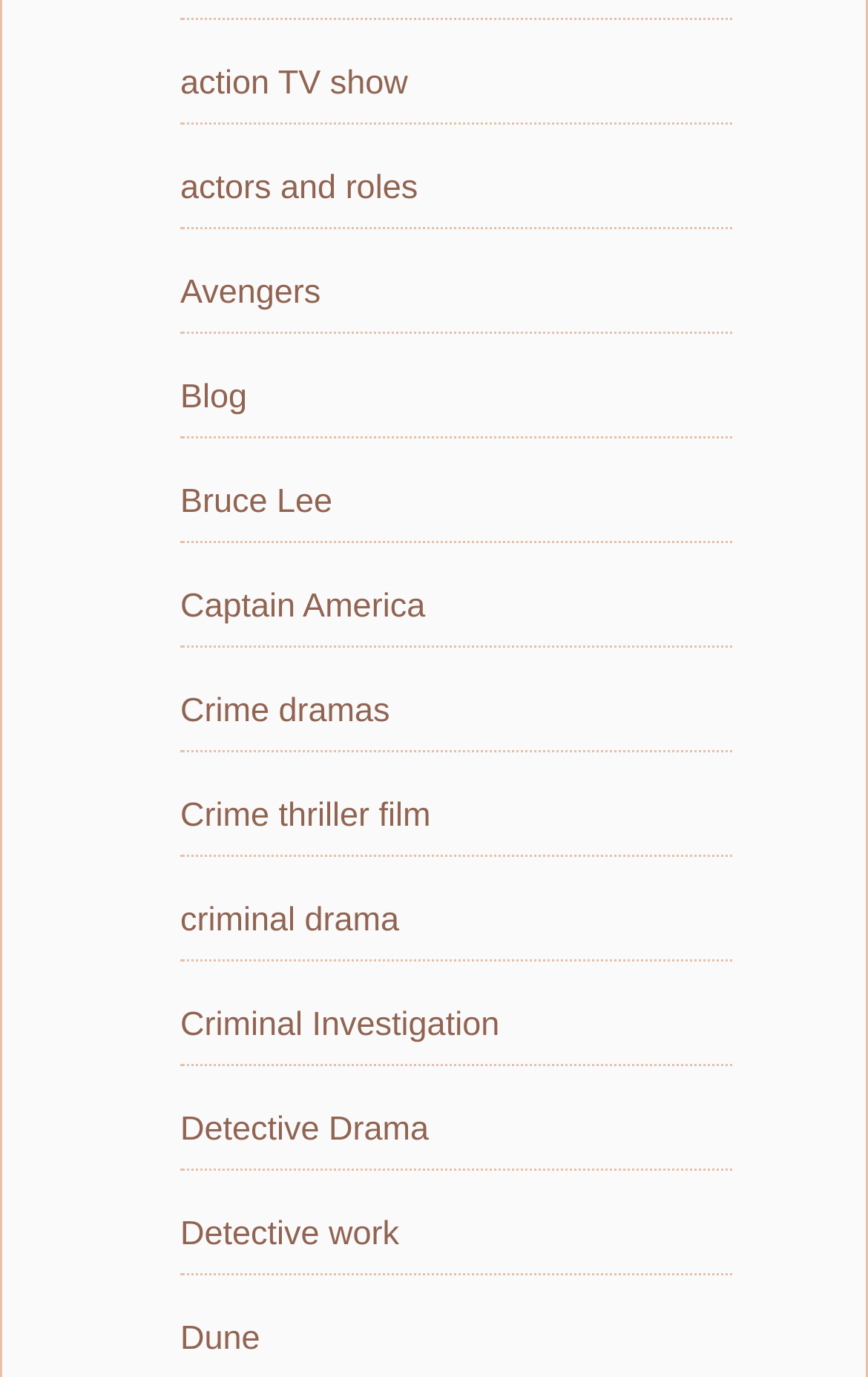Please identify the bounding box coordinates of where to click in order to follow the instruction: "visit action TV show page".

[0.208, 0.047, 0.47, 0.074]